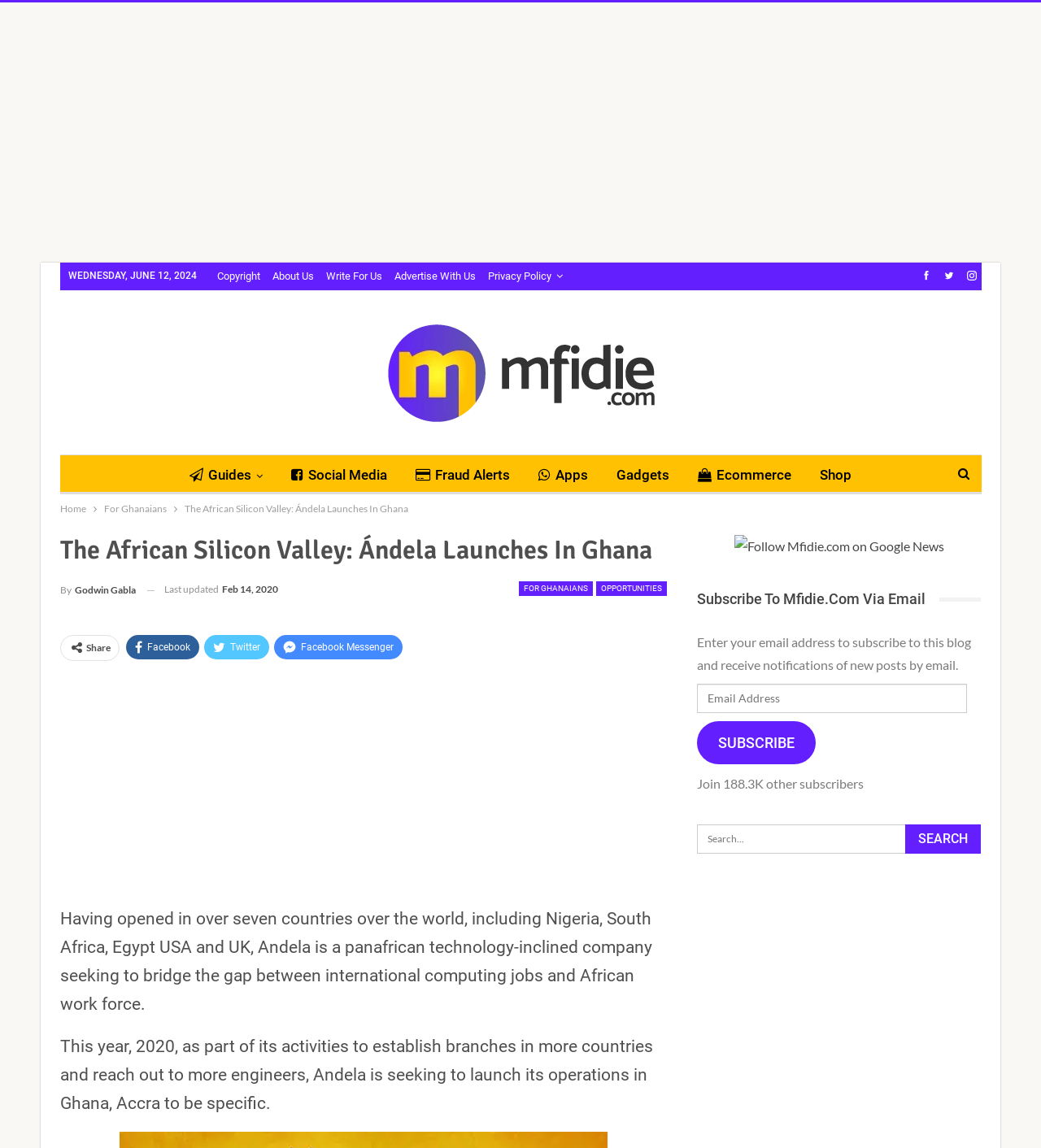Identify the bounding box coordinates of the clickable region required to complete the instruction: "Subscribe to the blog via email". The coordinates should be given as four float numbers within the range of 0 and 1, i.e., [left, top, right, bottom].

[0.67, 0.595, 0.929, 0.621]